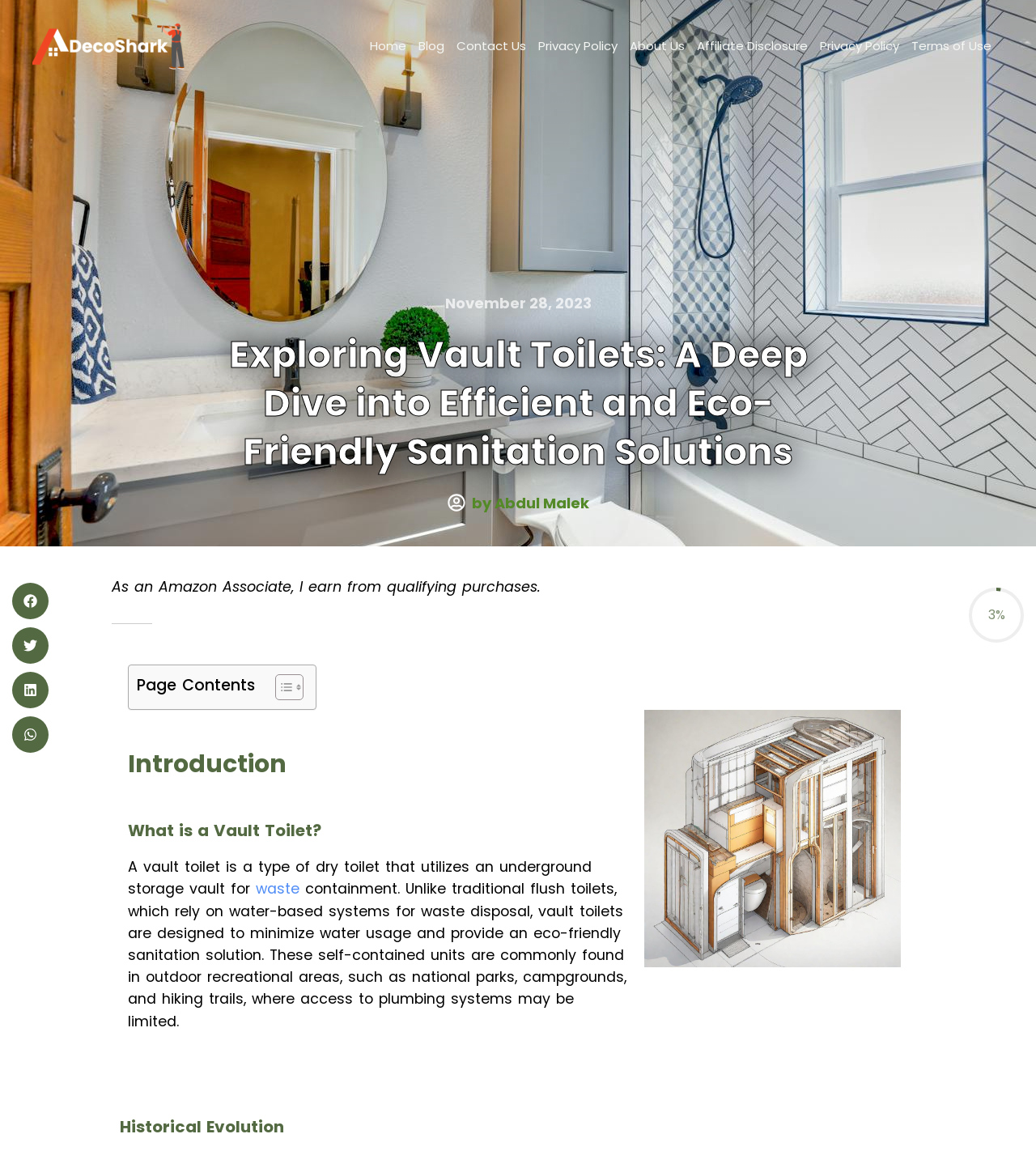What is the date of the article?
Please provide a single word or phrase based on the screenshot.

November 28, 2023